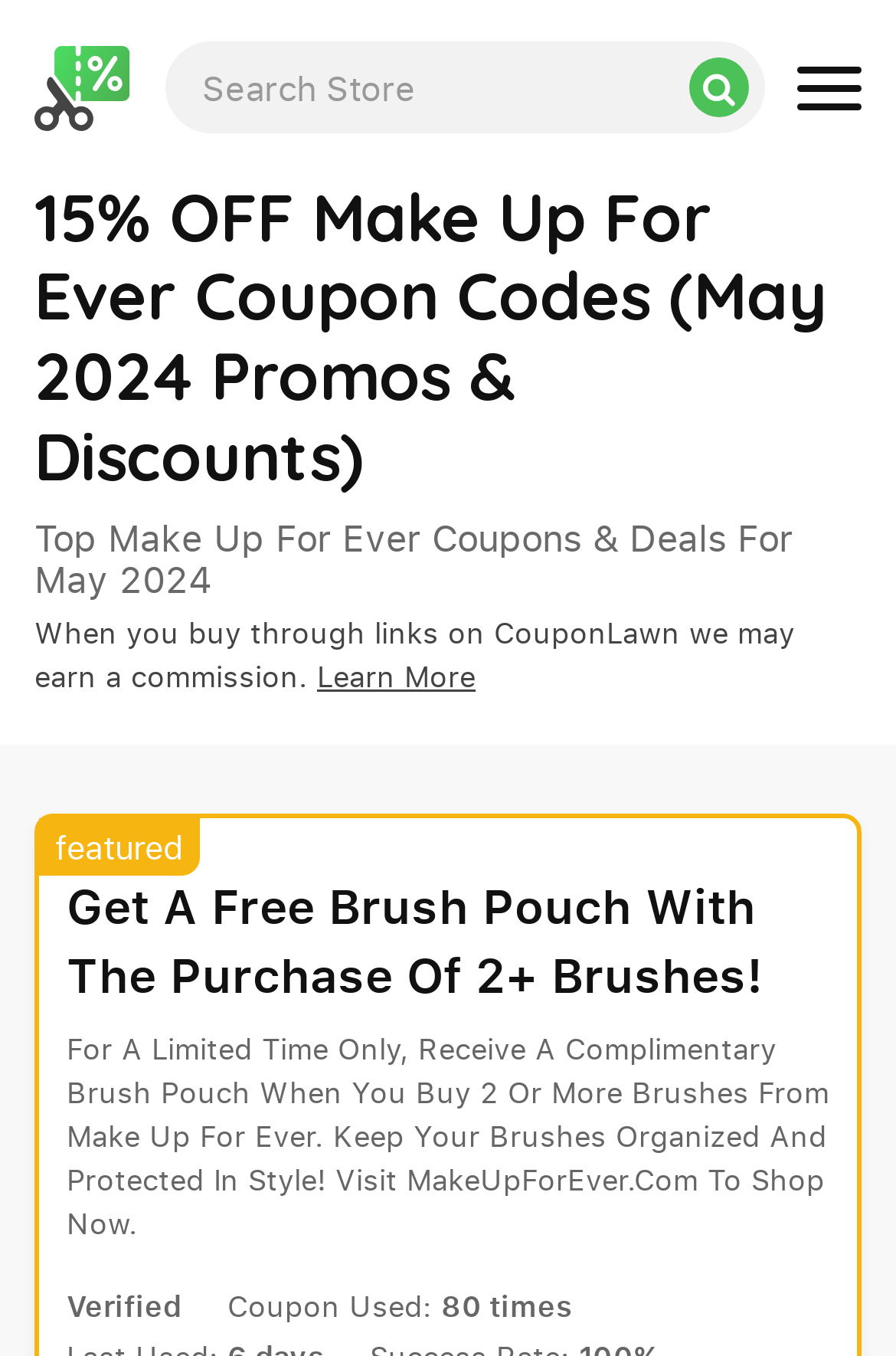Bounding box coordinates are specified in the format (top-left x, top-left y, bottom-right x, bottom-right y). All values are floating point numbers bounded between 0 and 1. Please provide the bounding box coordinate of the region this sentence describes: Learn More

[0.354, 0.483, 0.531, 0.514]